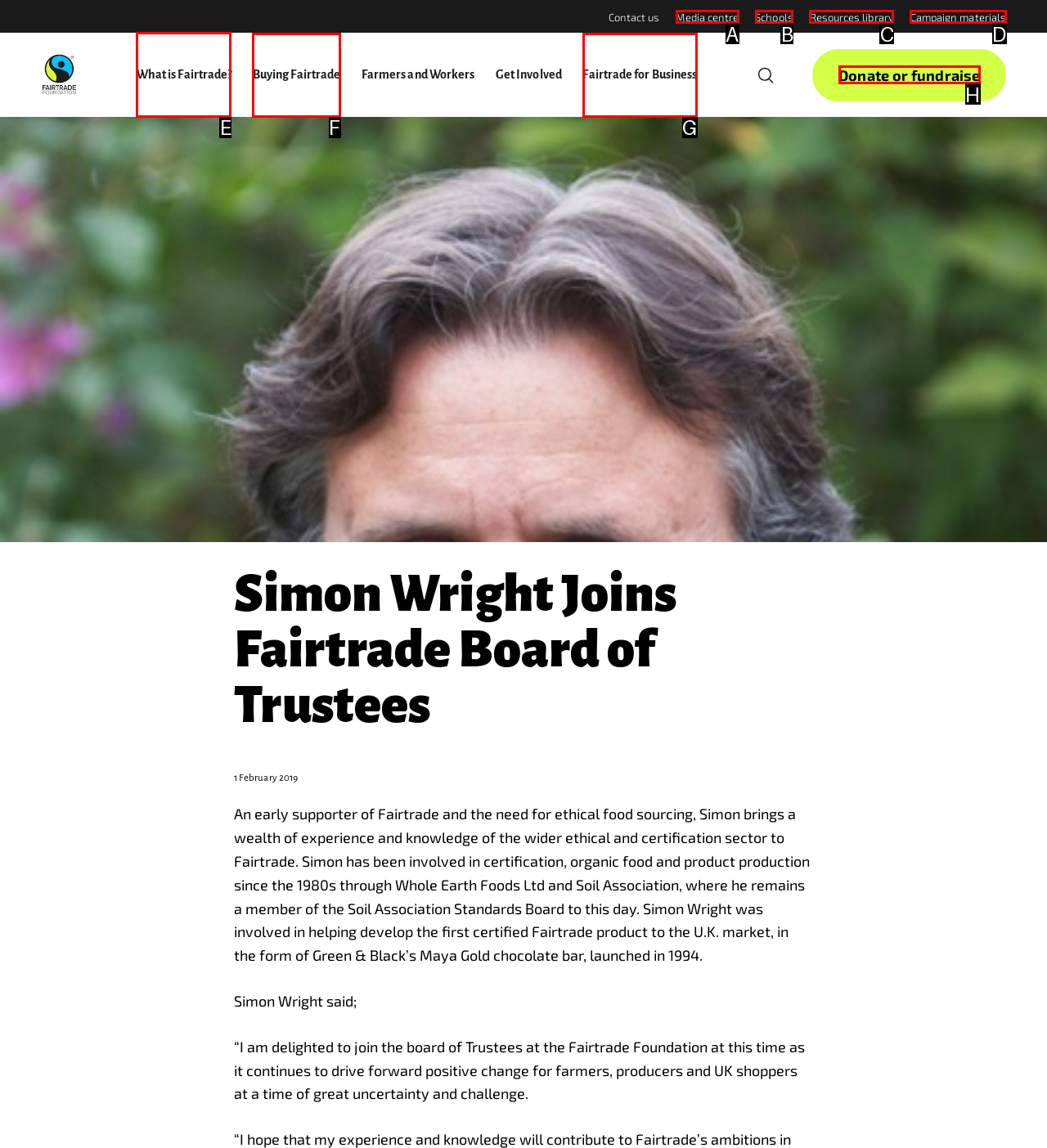Select the HTML element to finish the task: Learn about What is Fairtrade? Reply with the letter of the correct option.

E